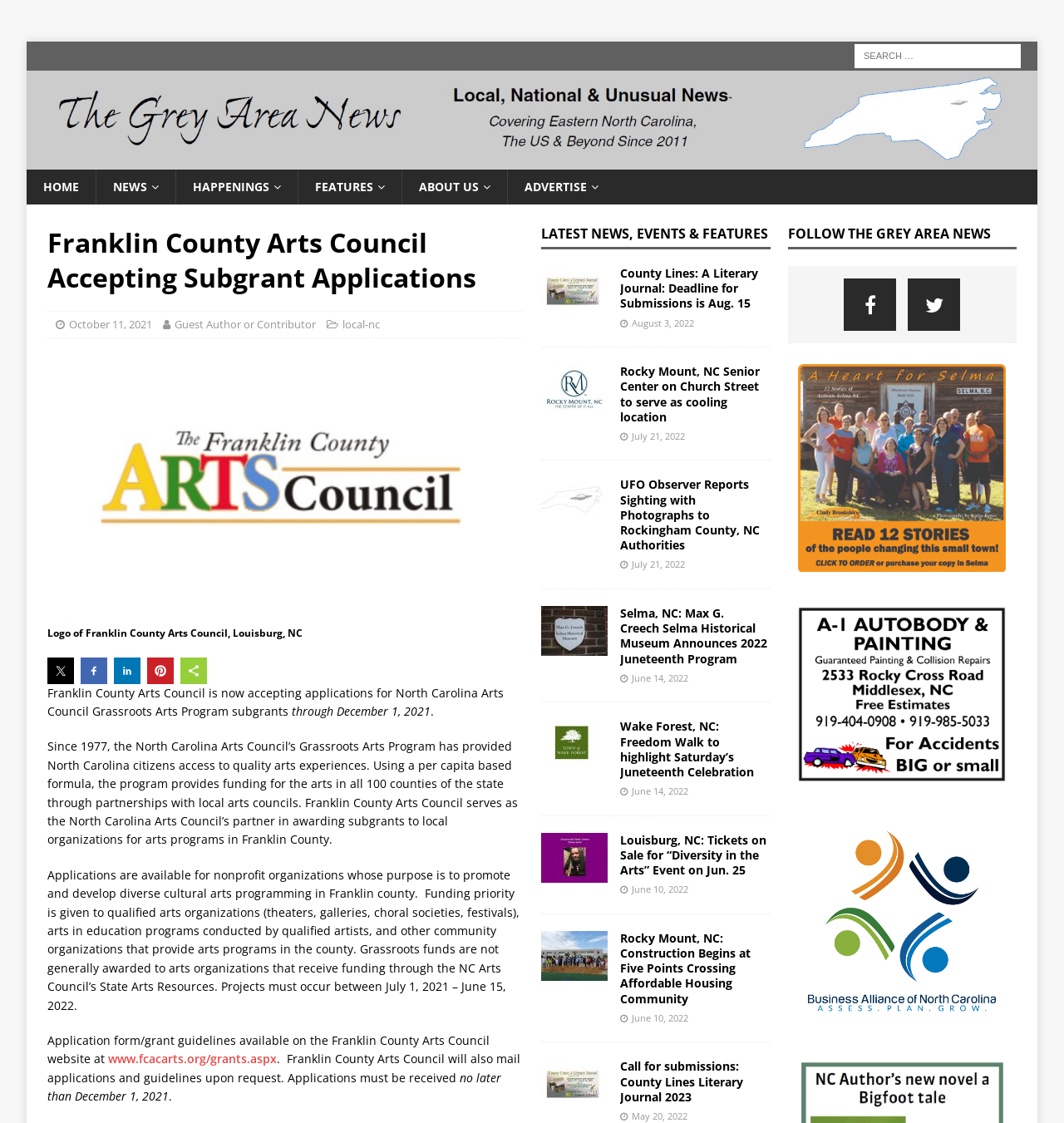Look at the image and give a detailed response to the following question: What is the date of the Juneteenth Celebration in Wake Forest, NC?

The date of the Juneteenth Celebration can be found in the figure element that contains the text 'Wake Forest, NC: Freedom Walk to highlight Saturday’s Juneteenth Celebration' which is accompanied by the date 'June 14, 2022'.